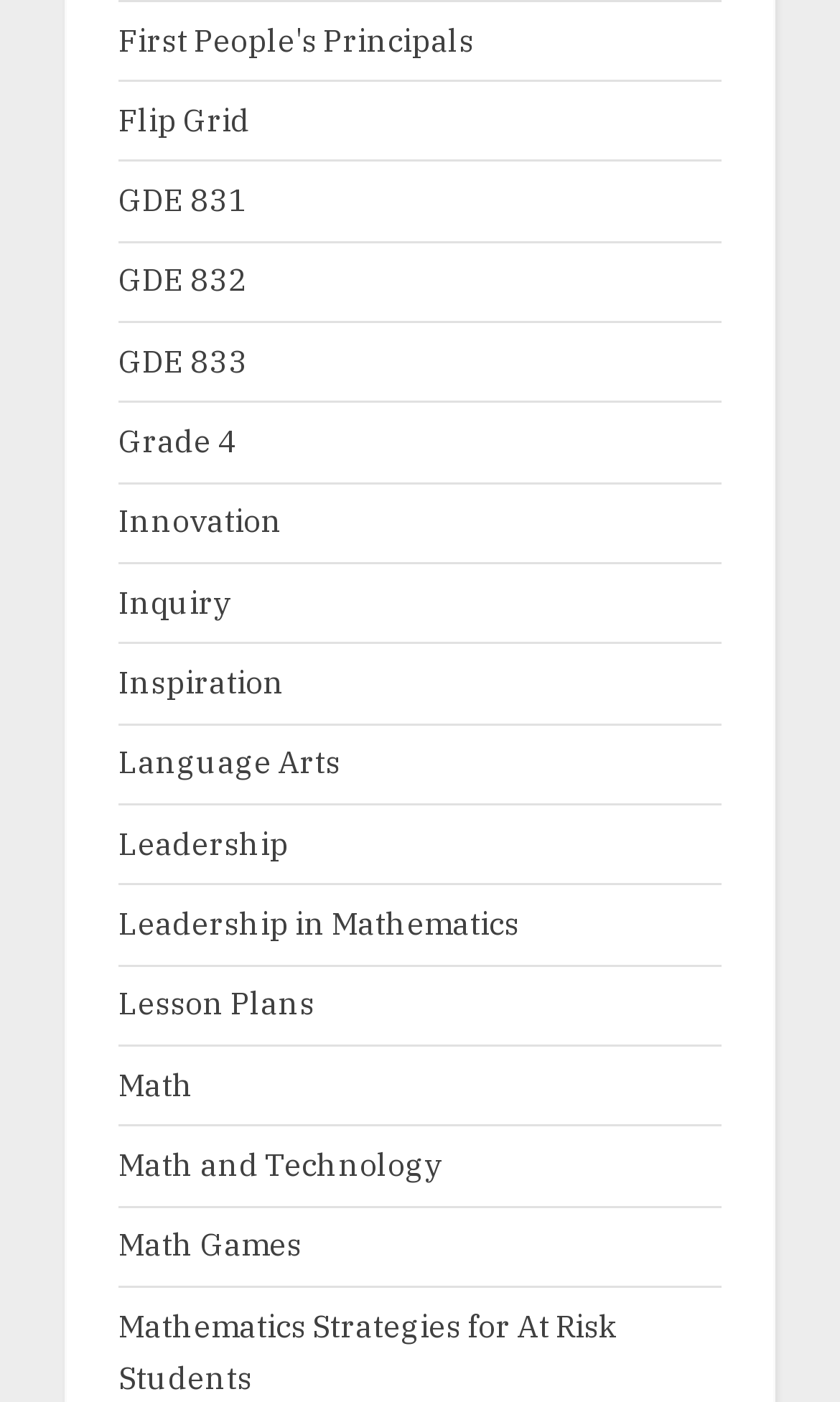What is the longest link text on this webpage?
From the image, respond with a single word or phrase.

Mathematics Strategies for At Risk Students